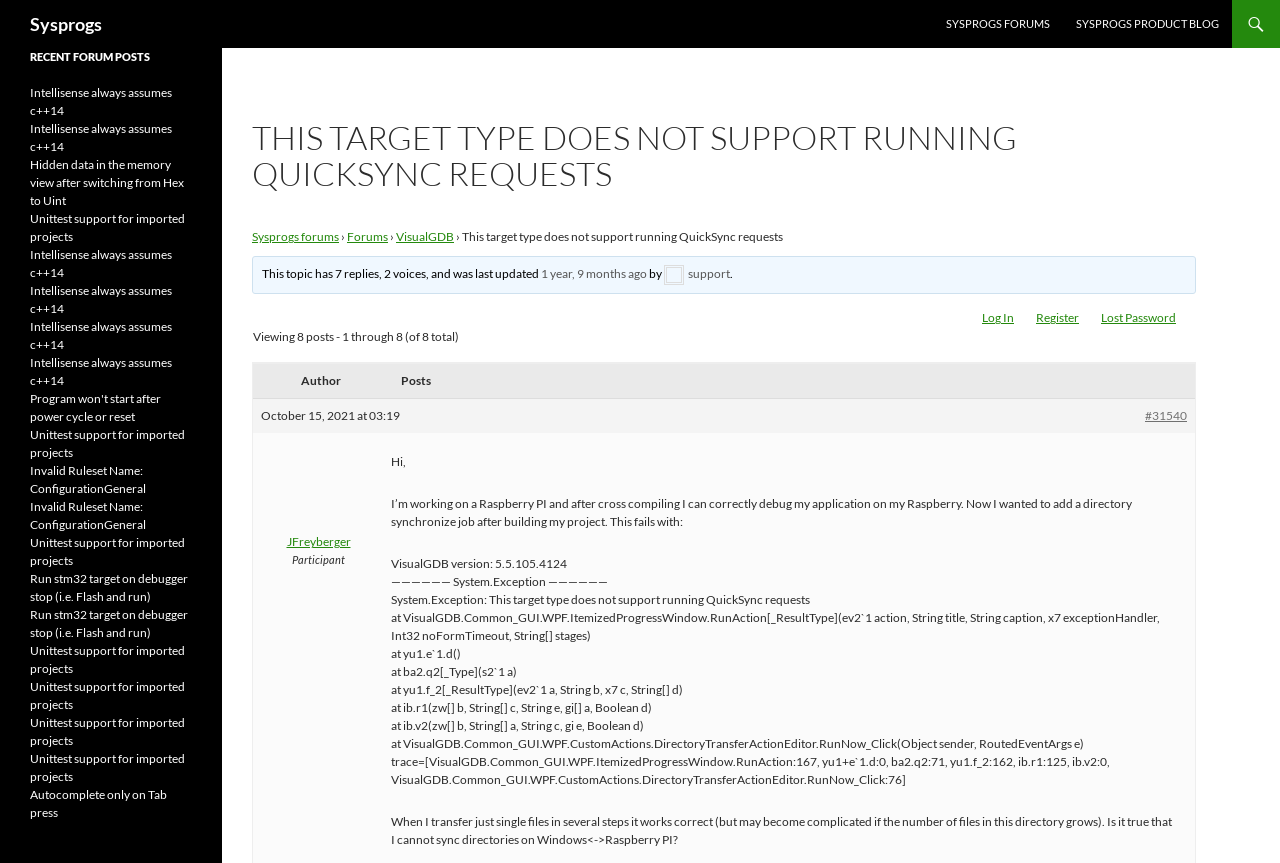What is the user trying to do?
Please provide a comprehensive and detailed answer to the question.

The user is trying to synchronize directories between Windows and Raspberry PI, but is encountering an error. This is evident from the text 'I wanted to add a directory synchronize job after building my project. This fails with:' and the subsequent error message.